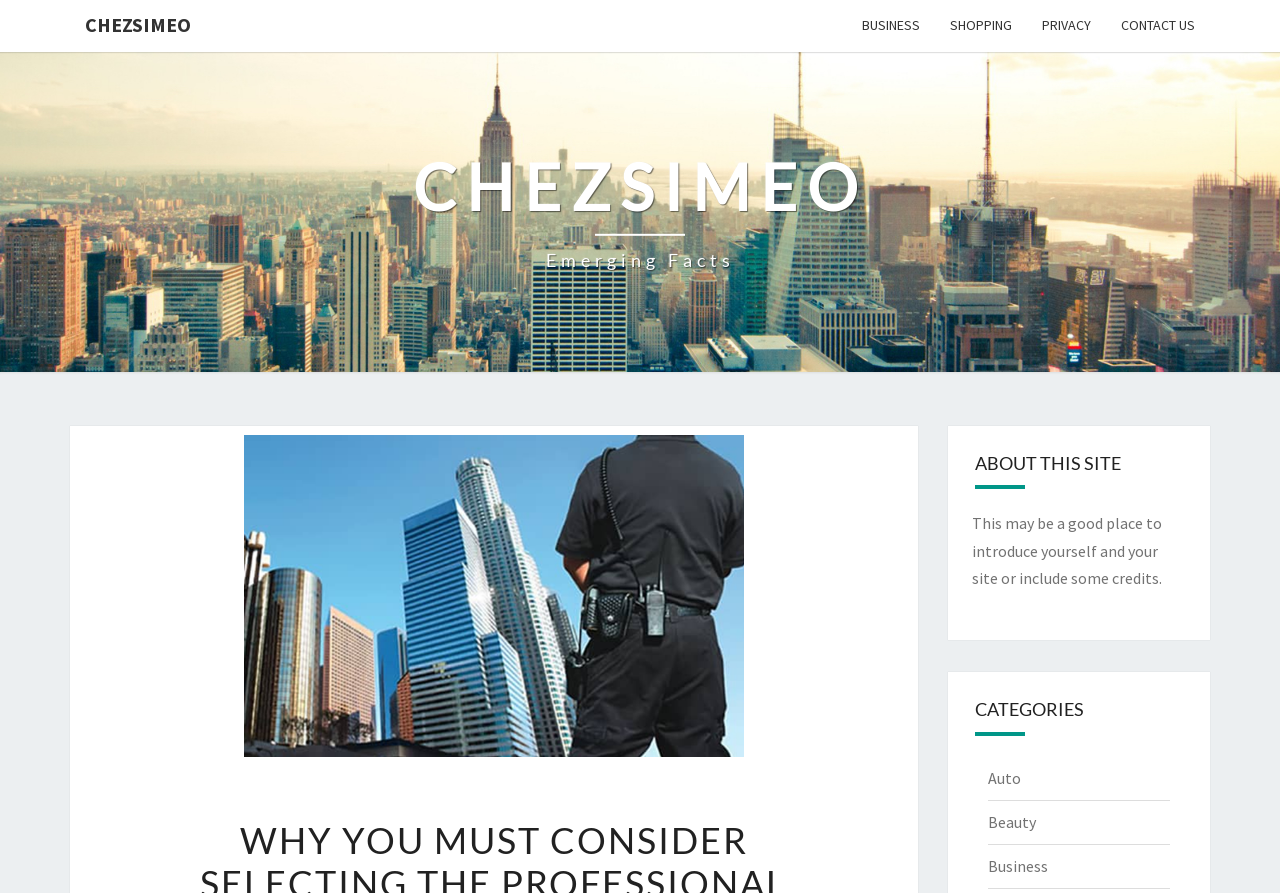What is the purpose of the 'ABOUT THIS SITE' section?
Make sure to answer the question with a detailed and comprehensive explanation.

The purpose of the 'ABOUT THIS SITE' section can be determined by reading the static text 'This may be a good place to introduce yourself and your site or include some credits.', indicating that the section is meant to provide information about the website or its creators.